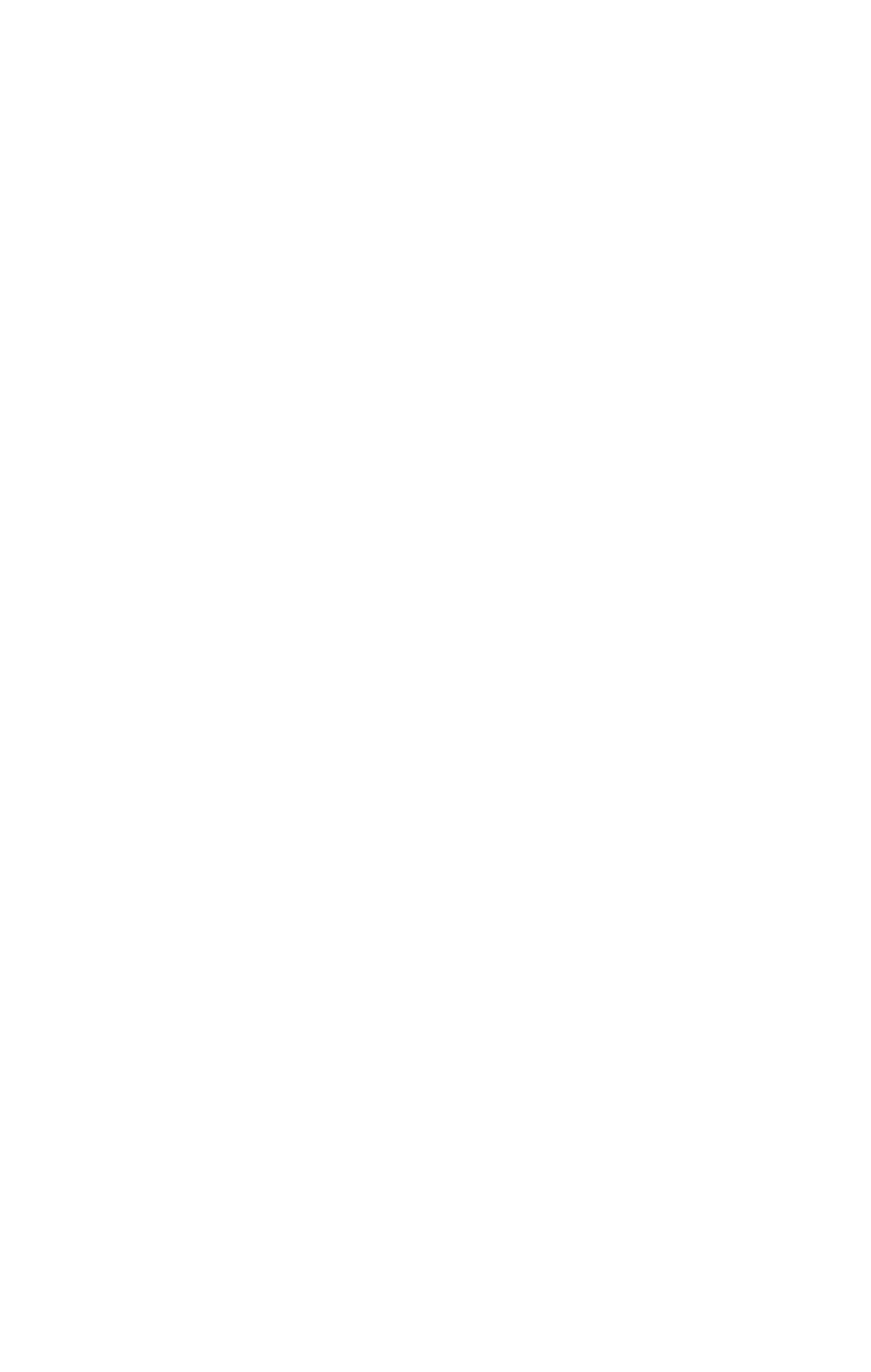How many navigation links are there?
Please provide a detailed and comprehensive answer to the question.

There are 9 navigation links, namely 'HOME', 'ABOUT', 'WORKS', 'SERVICES', 'SOLUTIONS', 'FAQ', 'BLOG', and 'CONTACTS', which are arranged horizontally on the webpage.